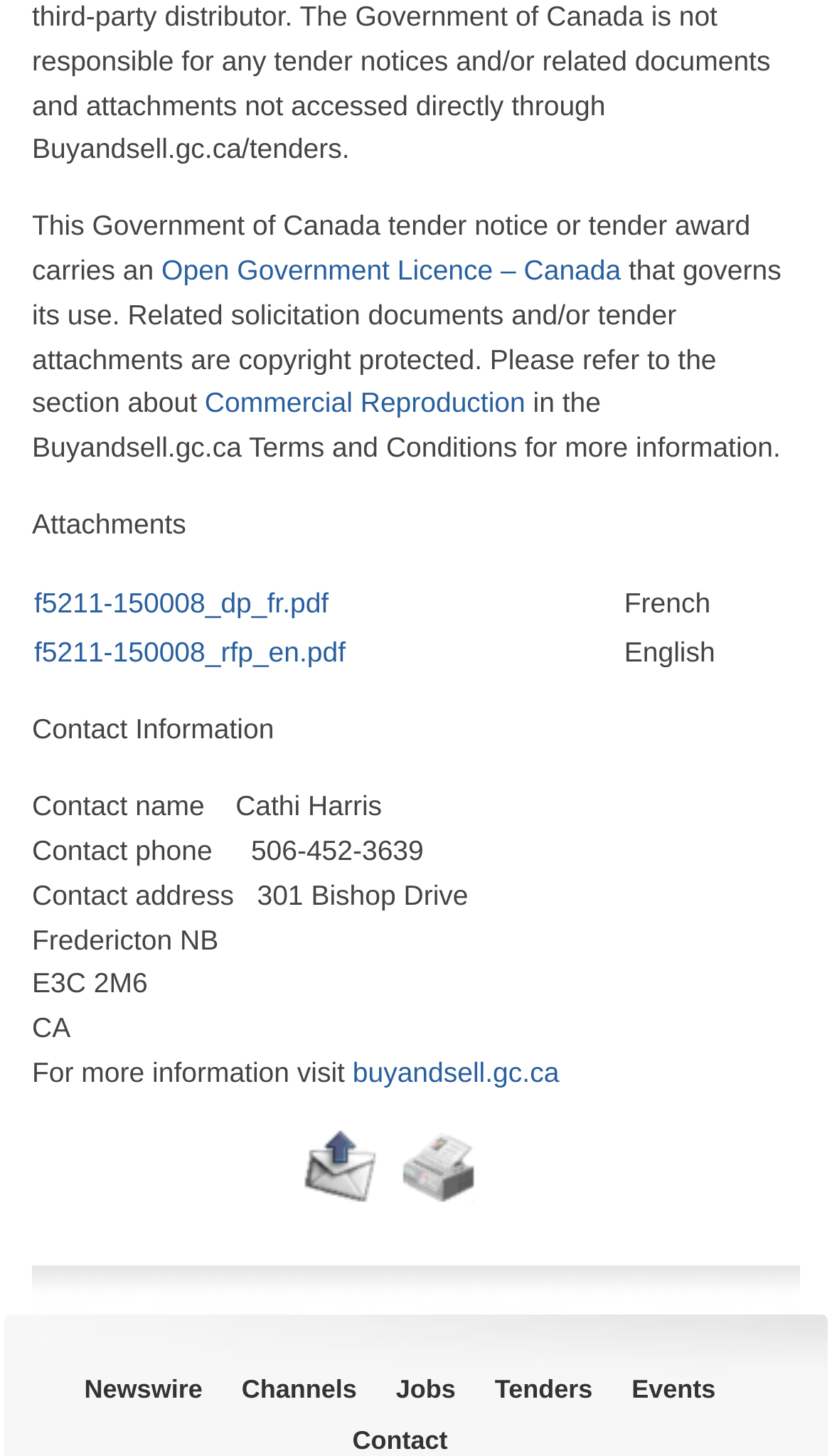Identify the bounding box coordinates necessary to click and complete the given instruction: "Open the Open Government Licence – Canada page".

[0.194, 0.174, 0.746, 0.196]